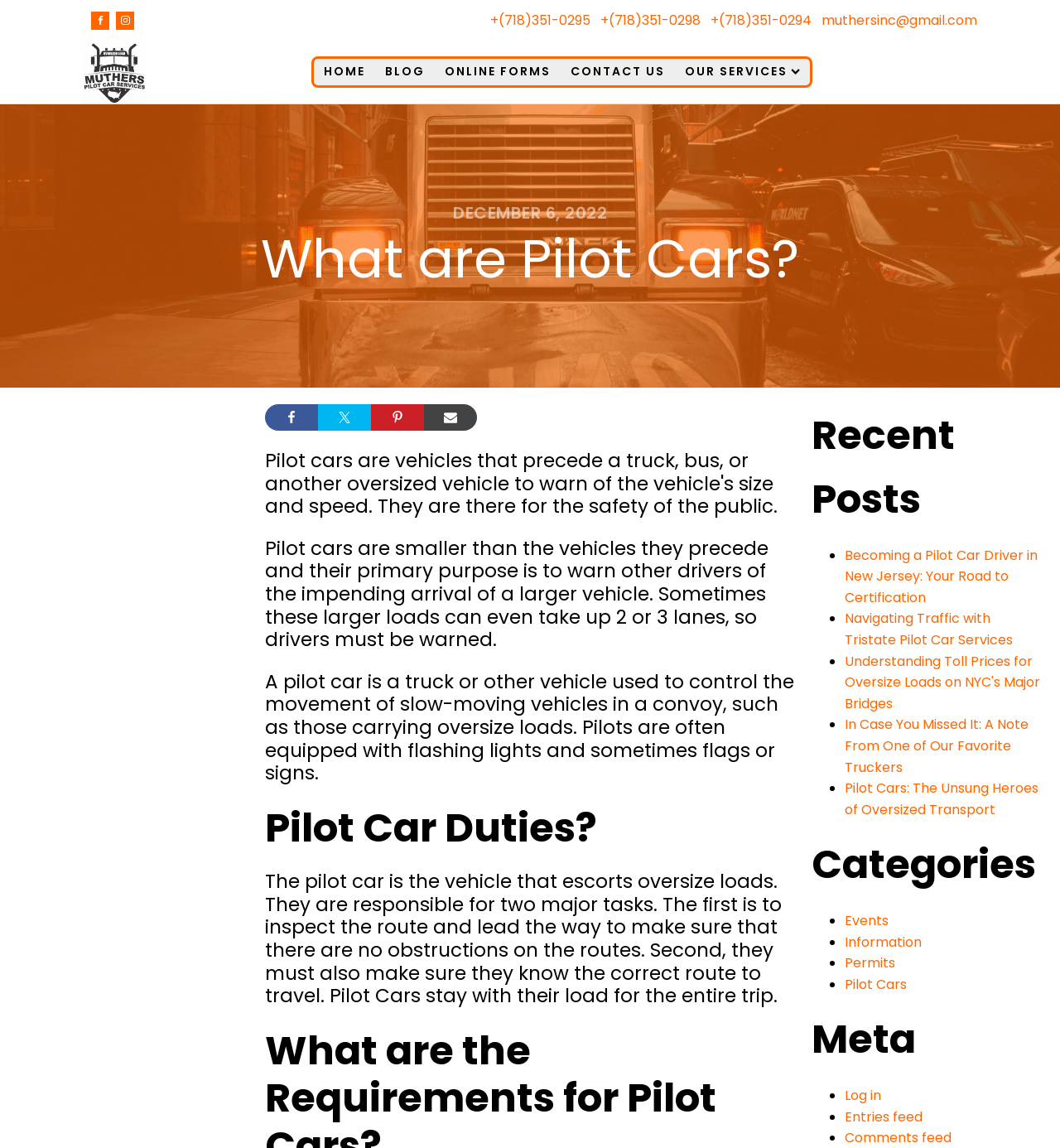Pinpoint the bounding box coordinates of the element that must be clicked to accomplish the following instruction: "Navigate to HOME page". The coordinates should be in the format of four float numbers between 0 and 1, i.e., [left, top, right, bottom].

[0.296, 0.051, 0.354, 0.073]